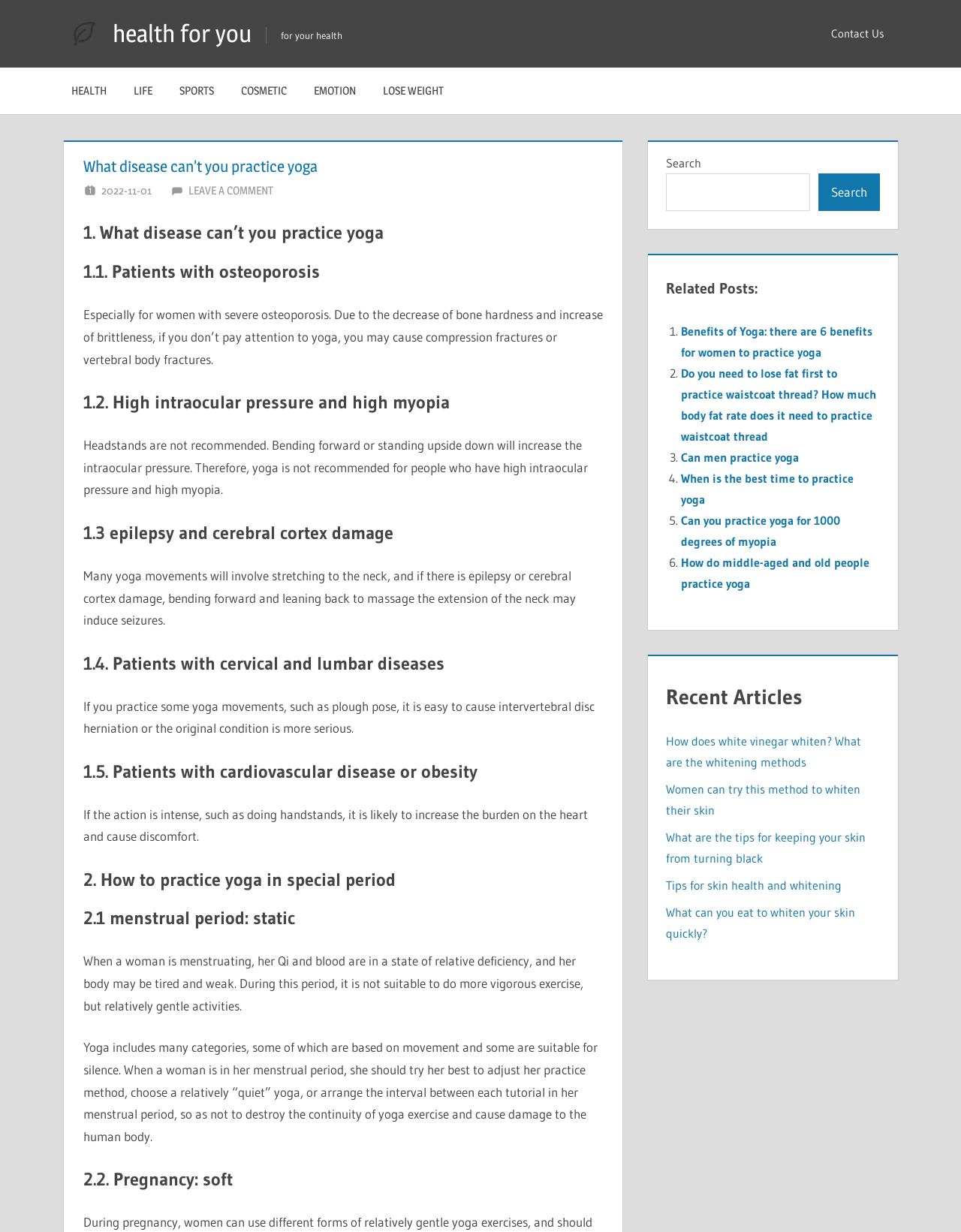Specify the bounding box coordinates of the area that needs to be clicked to achieve the following instruction: "Read the article about traveling to Ireland with an 8-year-old child".

None